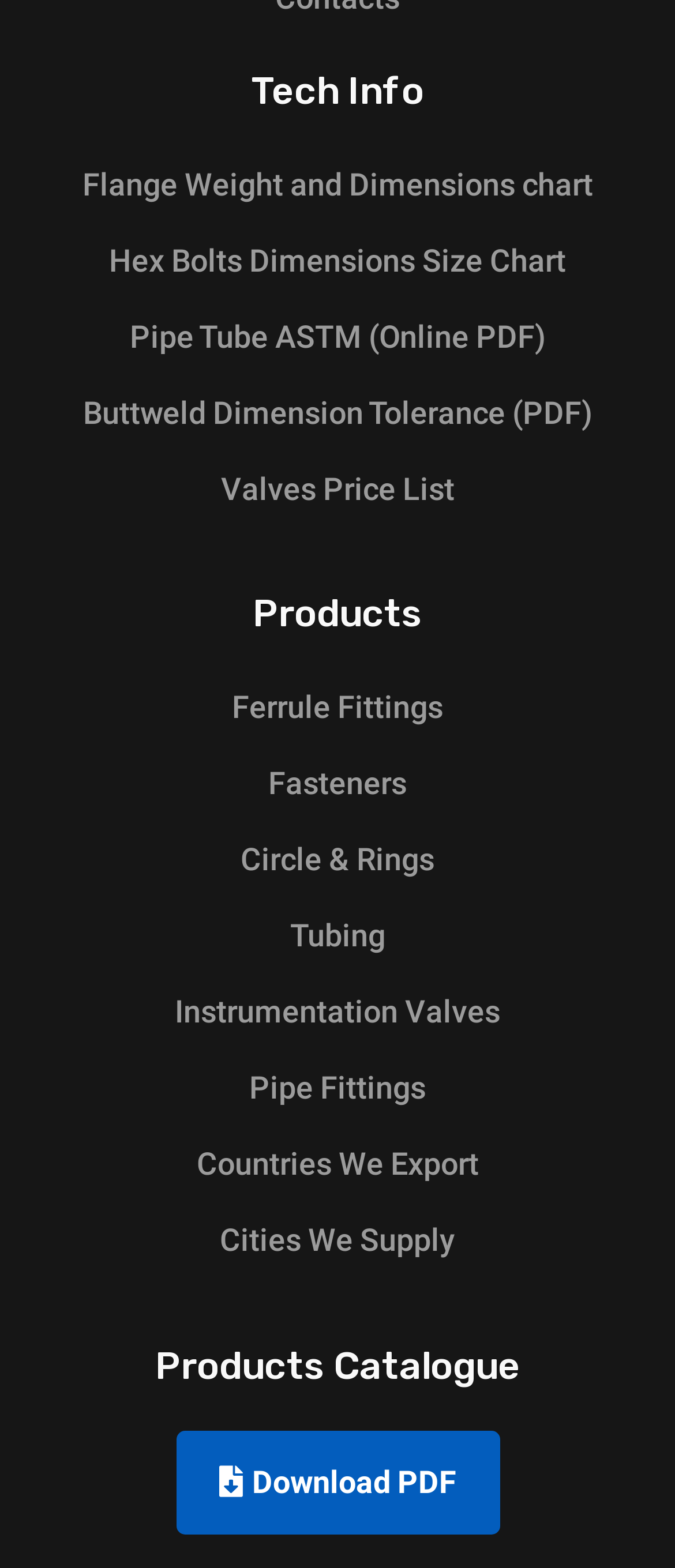Respond concisely with one word or phrase to the following query:
What is the purpose of the 'Download PDF' button?

To download a catalogue